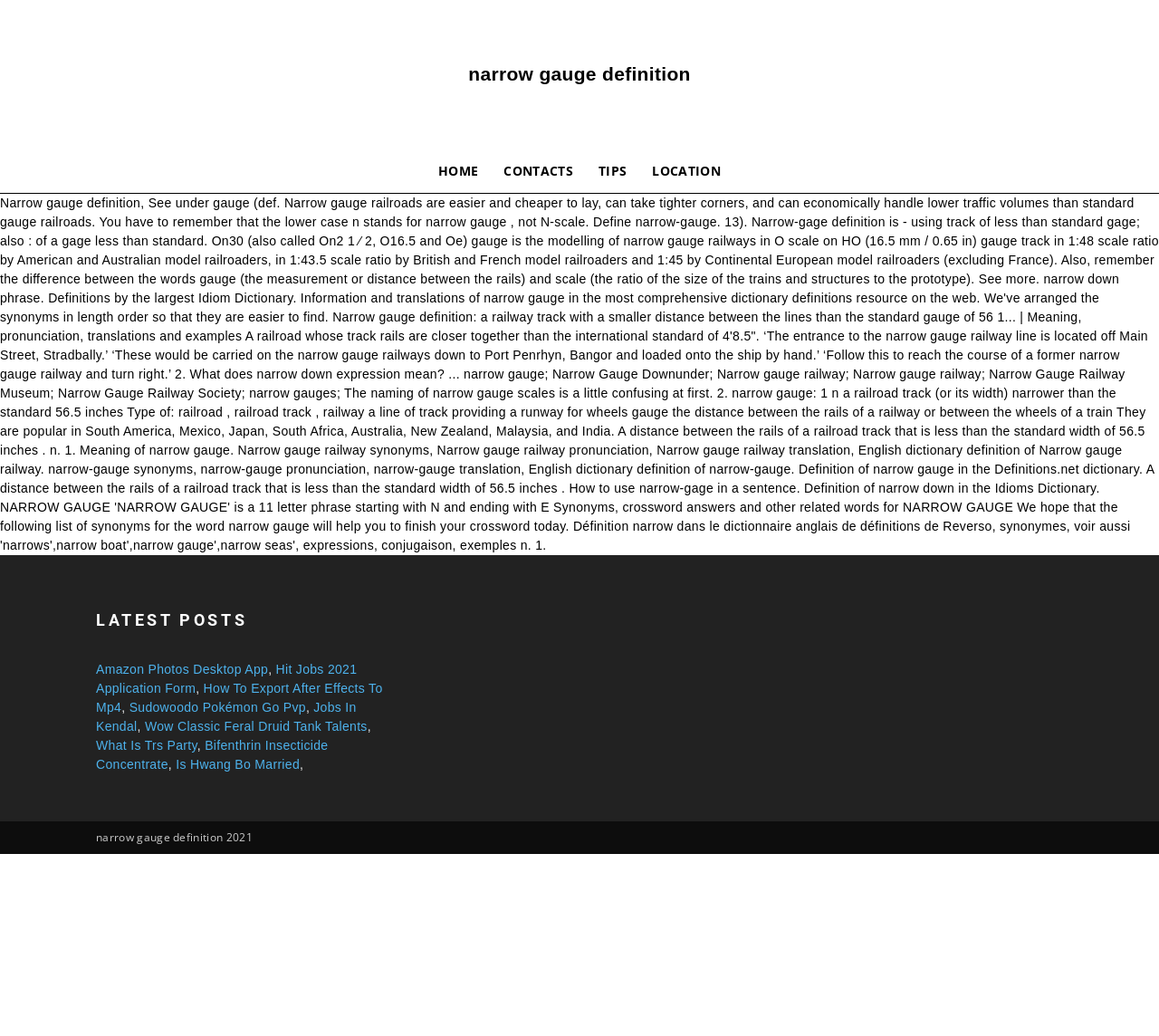Find and provide the bounding box coordinates for the UI element described with: "Hit Jobs 2021 Application Form".

[0.083, 0.639, 0.308, 0.671]